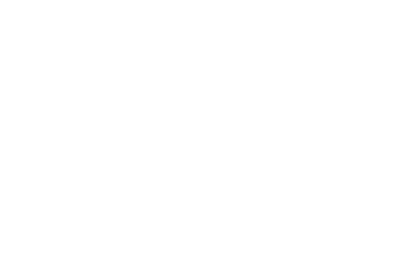Offer an in-depth description of the image.

The image showcases the "Pajakin – Tax Consultant & Financial Advisor Template Kit." This template kit is designed for professionals in the finance sector, offering a clean and modern aesthetic suitable for creating a professional online presence. The layout is characterized by its user-friendly design, which includes dedicated sections for showcasing services, client testimonials, and contact information, making it ideal for tax consultants and financial advisors.

Underneath the image, there is a heading titled "RELATED PRODUCTS," indicating that this template is part of a broader selection of related items available for purchase.